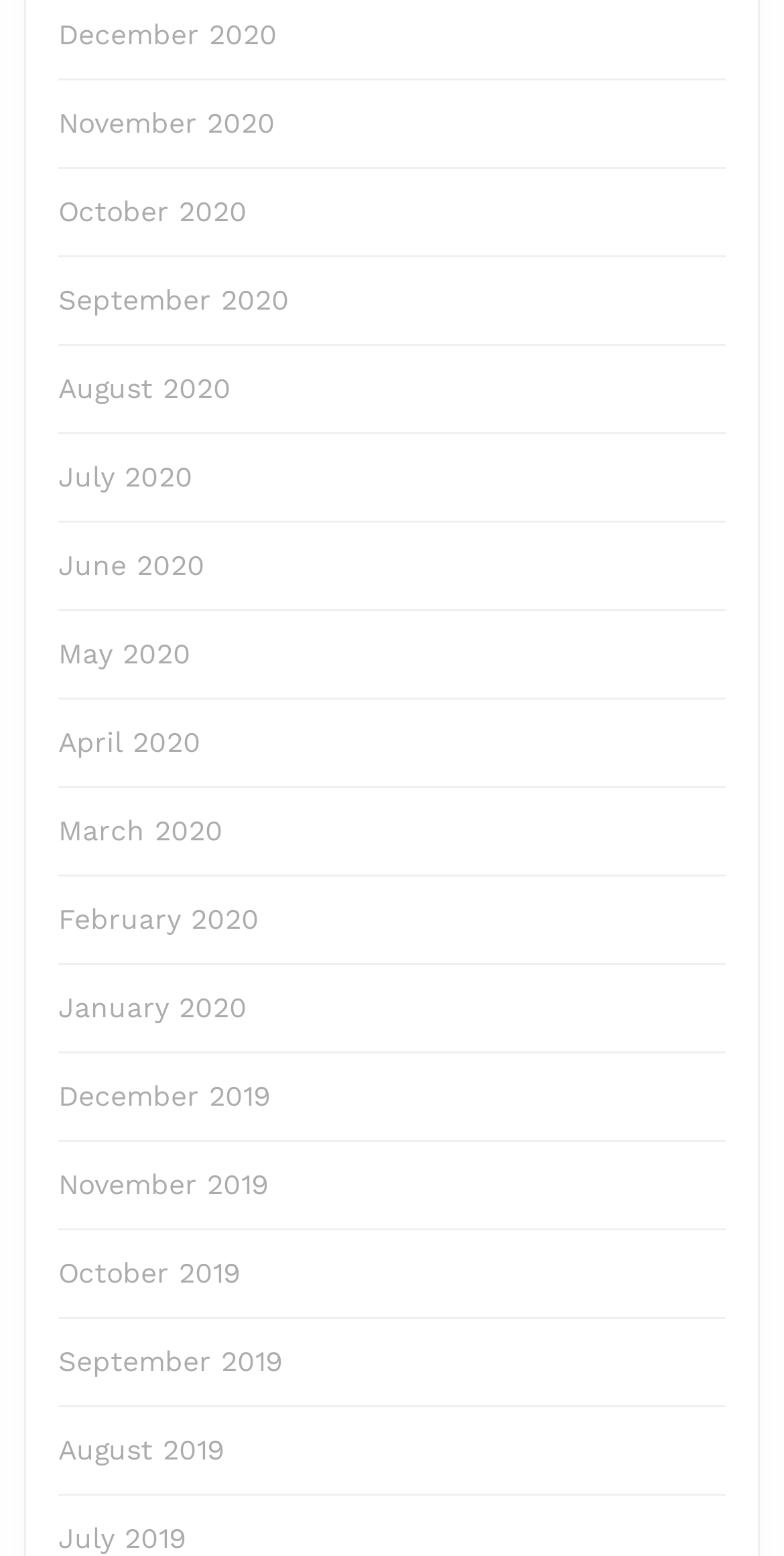What is the earliest month listed?
Using the image as a reference, answer the question in detail.

By examining the list of links, I found that the earliest month listed is December 2019, which is located at the bottom of the list.